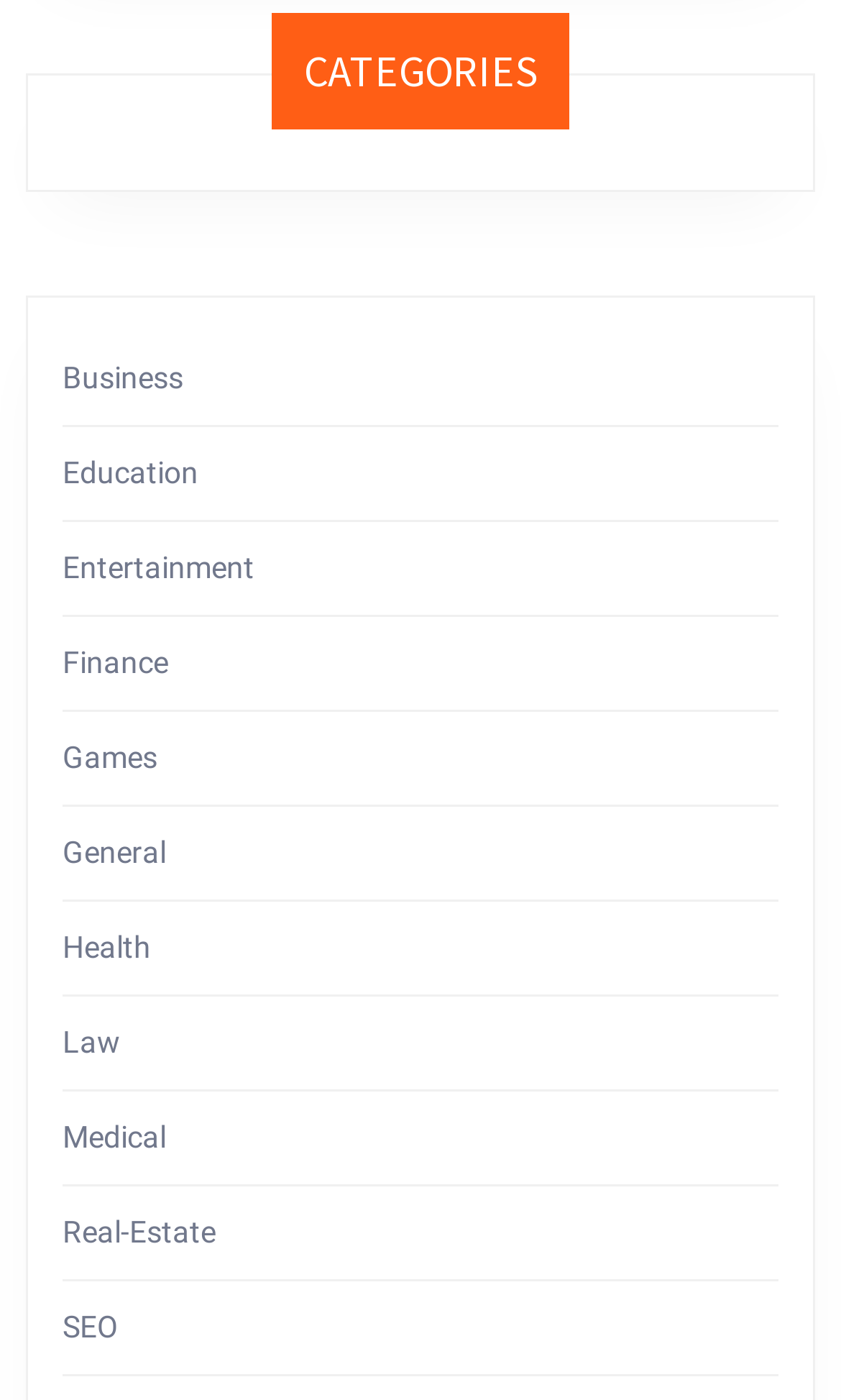What categories are listed on the webpage?
Please provide a single word or phrase as the answer based on the screenshot.

Business, Education, Entertainment, etc.